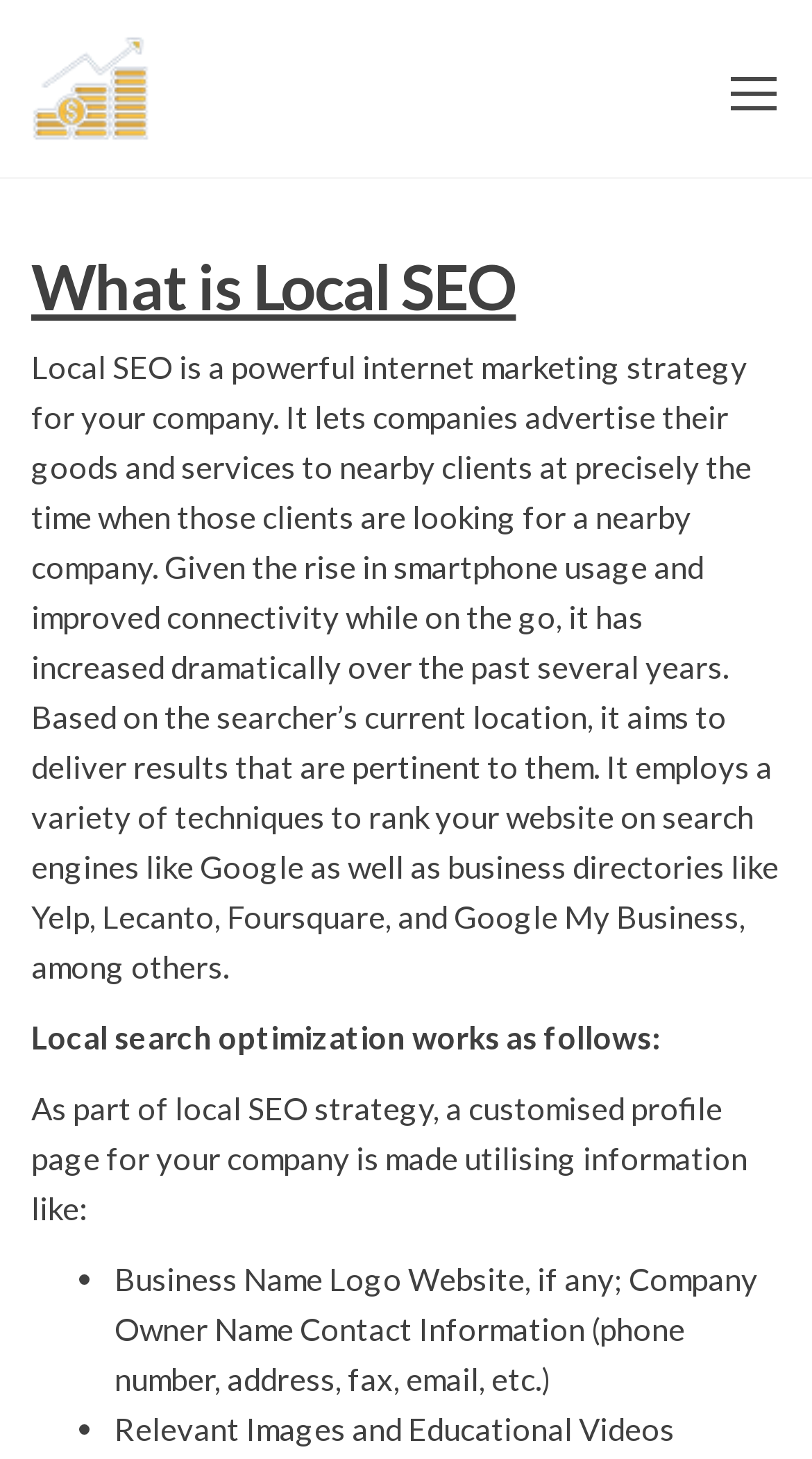Identify and provide the bounding box for the element described by: "alt="Step Stone To Marketing"".

[0.038, 0.045, 0.533, 0.07]